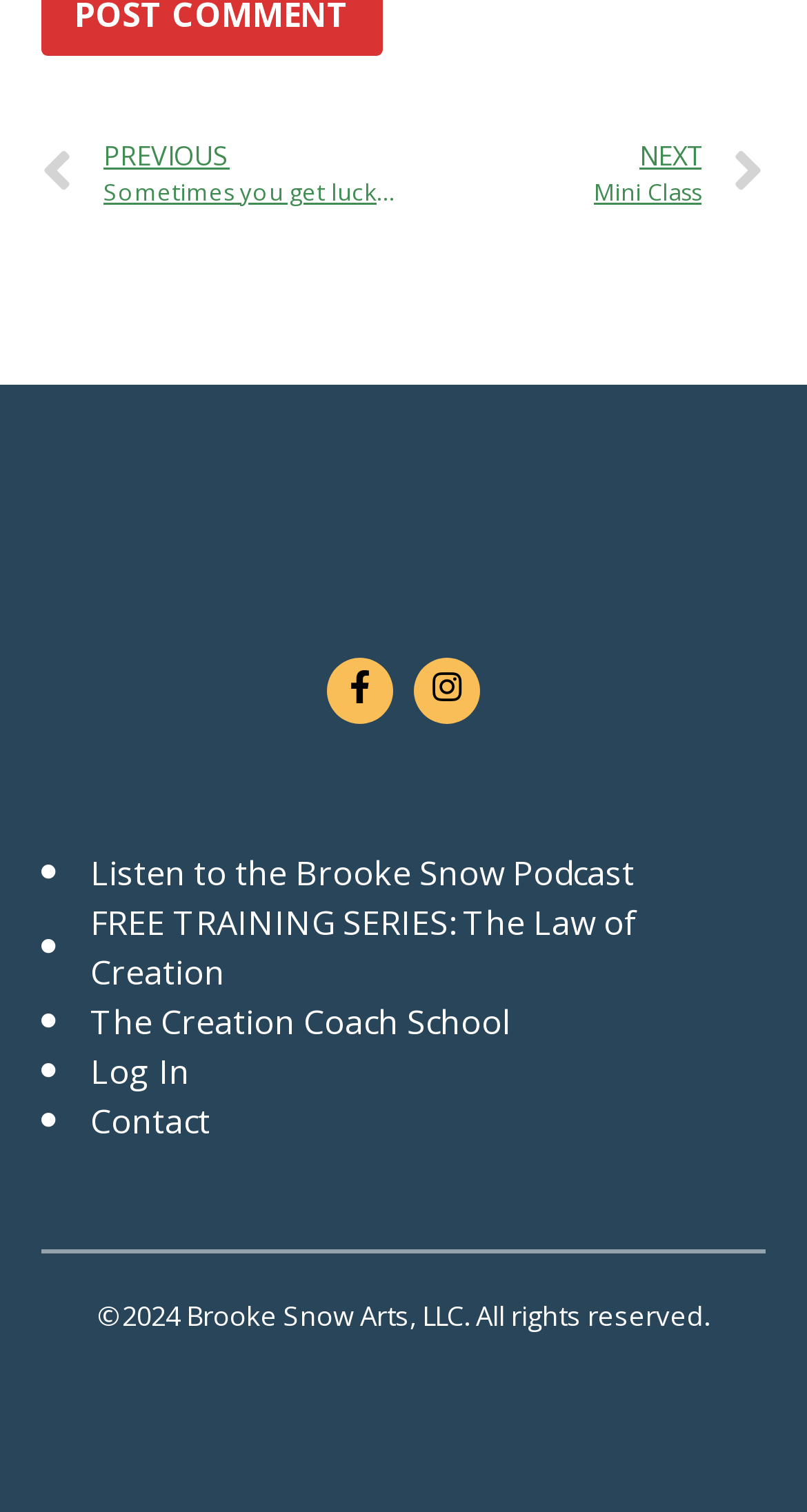Can you find the bounding box coordinates for the element that needs to be clicked to execute this instruction: "visit Instagram page"? The coordinates should be given as four float numbers between 0 and 1, i.e., [left, top, right, bottom].

[0.513, 0.435, 0.595, 0.479]